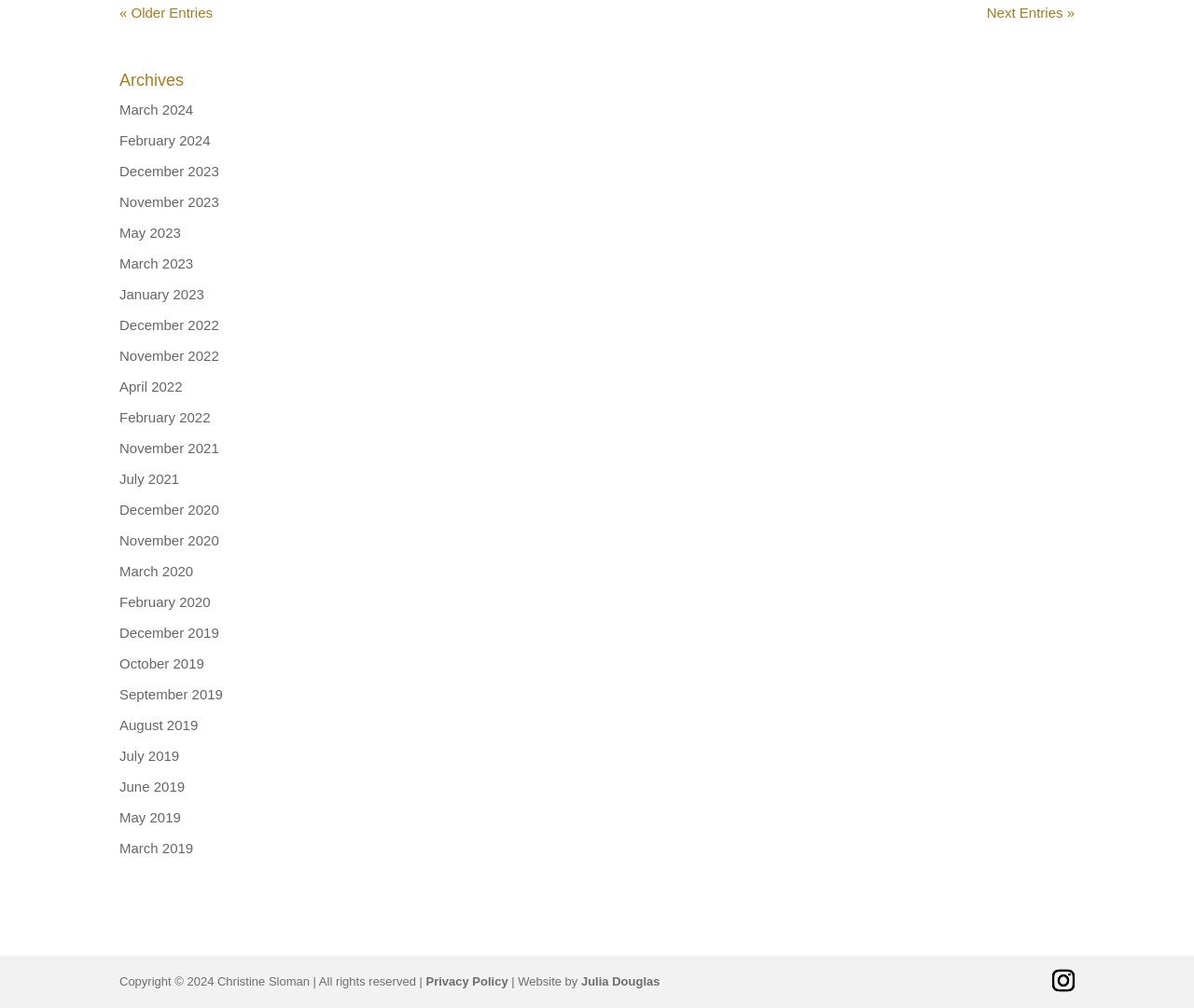Locate the bounding box coordinates of the element you need to click to accomplish the task described by this instruction: "go to home page".

None